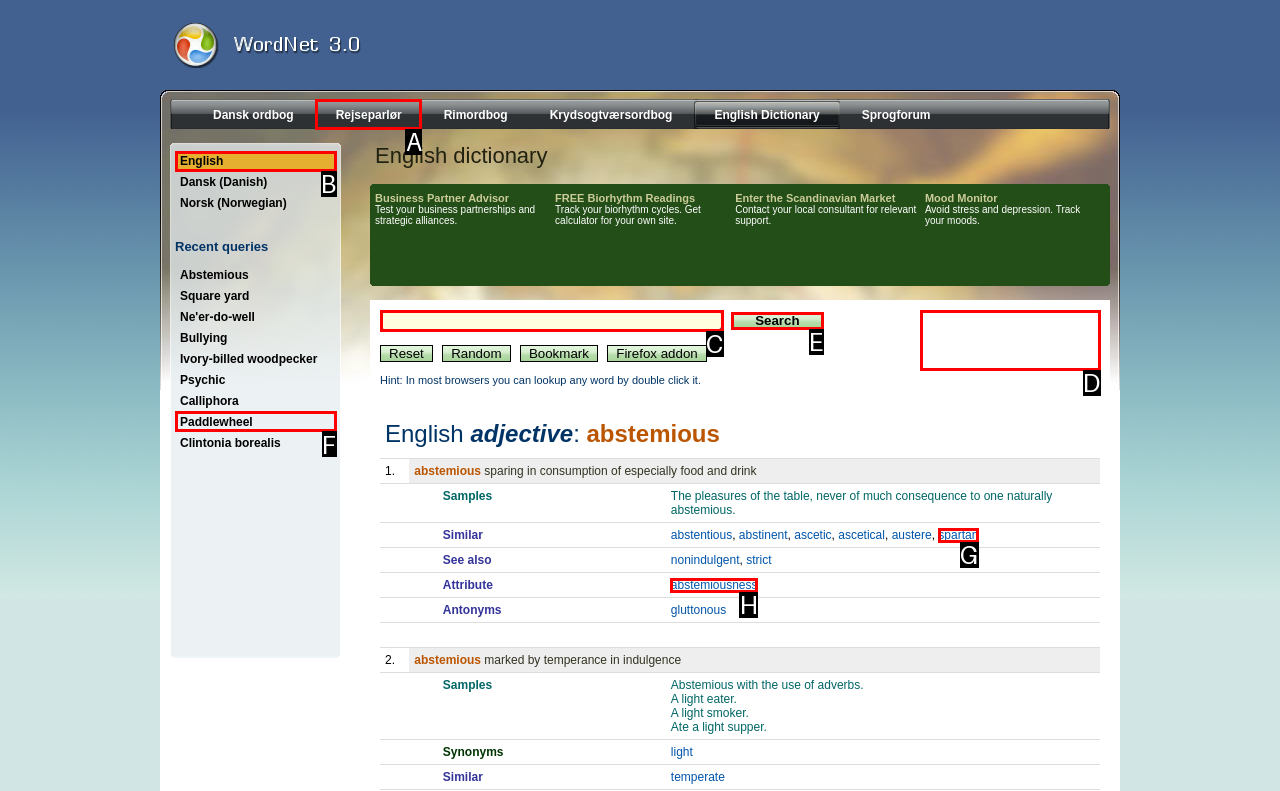Refer to the description: aria-label="Advertisement" name="aswift_1" title="Advertisement" and choose the option that best fits. Provide the letter of that option directly from the options.

D